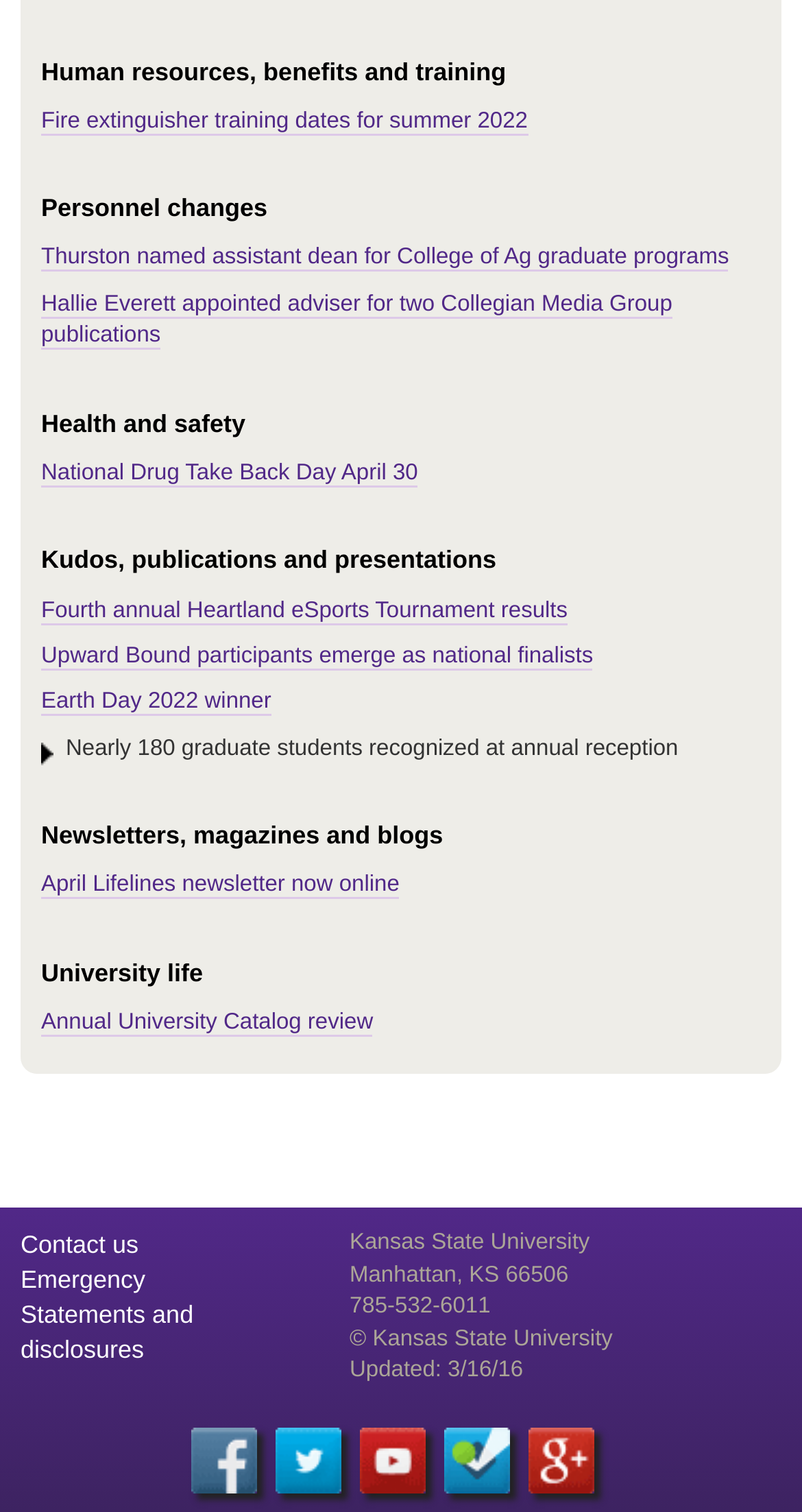Find and provide the bounding box coordinates for the UI element described here: "Mobile Popunder Traffic". The coordinates should be given as four float numbers between 0 and 1: [left, top, right, bottom].

None